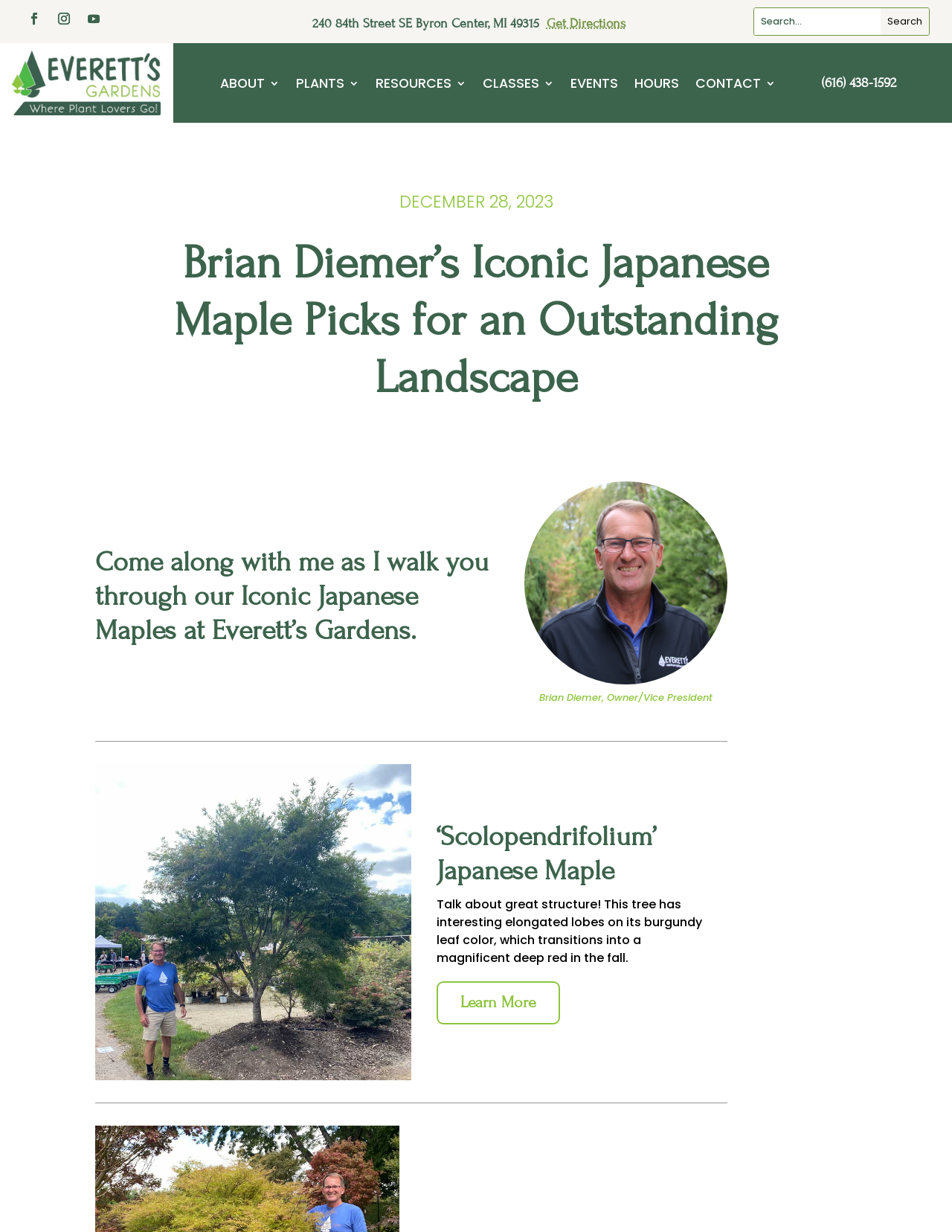What is the color of the leaf of the ‘Scolopendrifolium’ Japanese Maple tree?
Using the visual information, answer the question in a single word or phrase.

burgundy